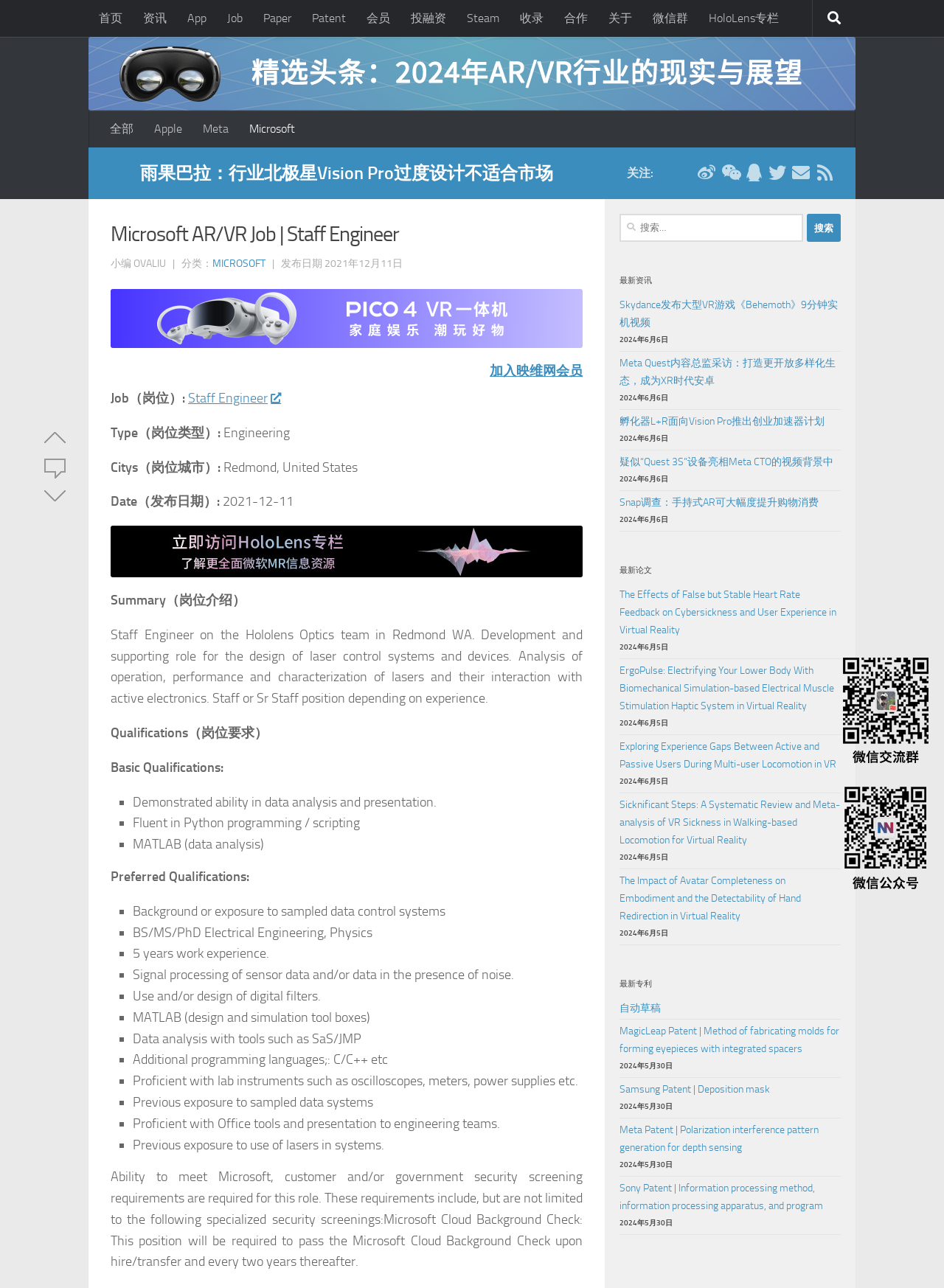What is the main responsibility of the staff engineer?
Respond with a short answer, either a single word or a phrase, based on the image.

Development and supporting role